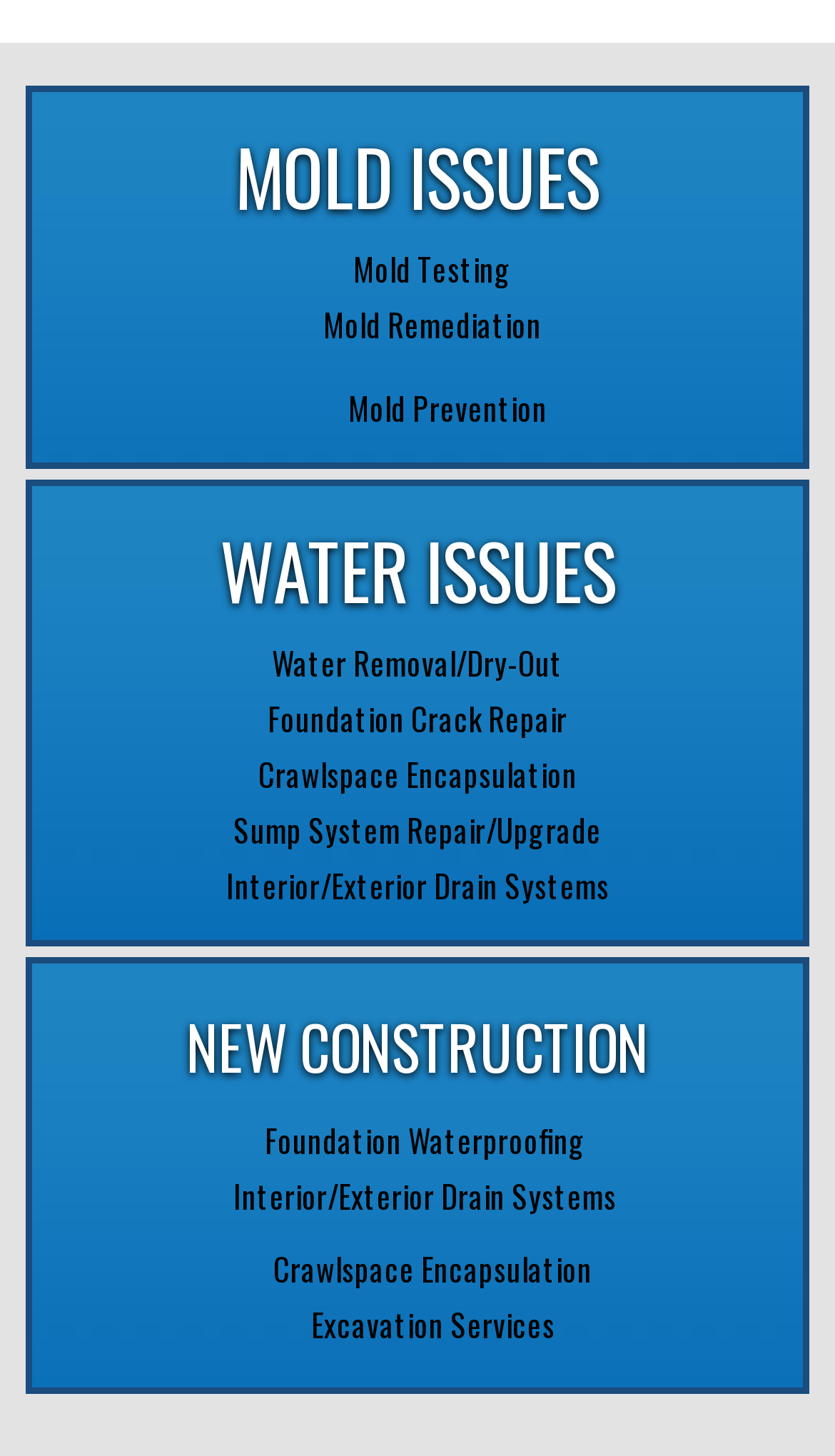Refer to the screenshot and give an in-depth answer to this question: What is the last link in the 'NEW CONSTRUCTION' section?

The 'NEW CONSTRUCTION' section has four links, and the last one is 'Excavation Services'.